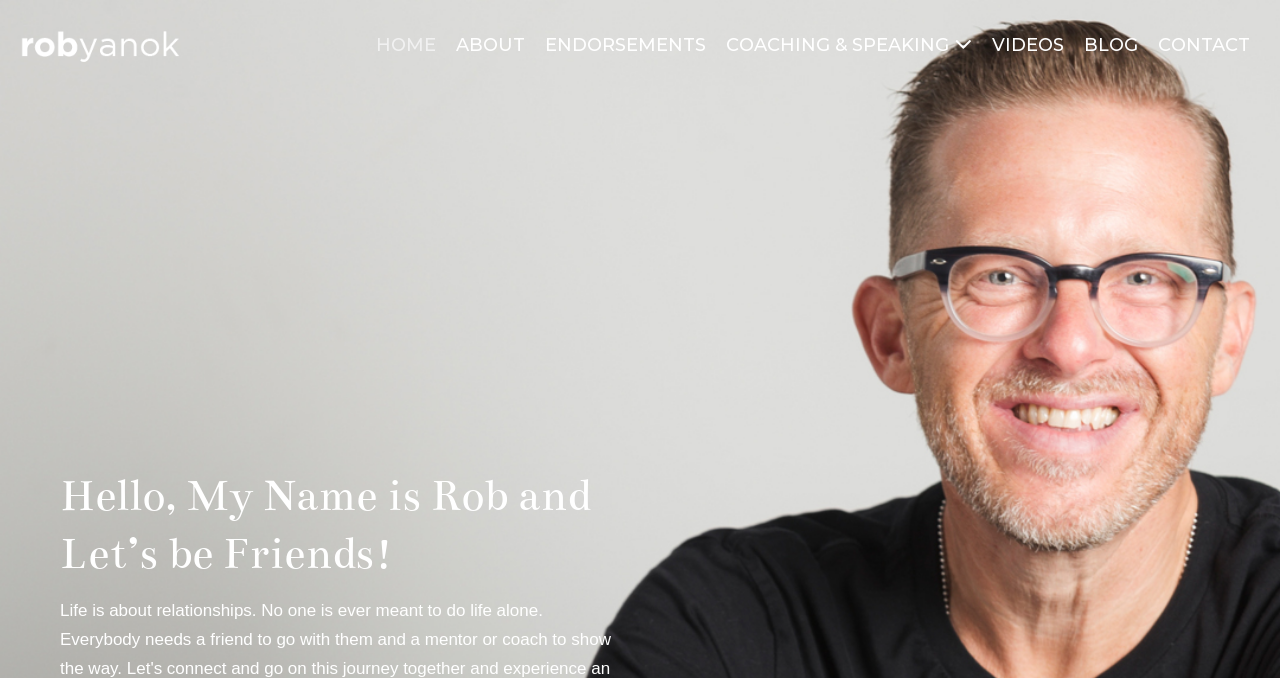Give a one-word or phrase response to the following question: What is the position of the 'robyanok' image?

Top-left